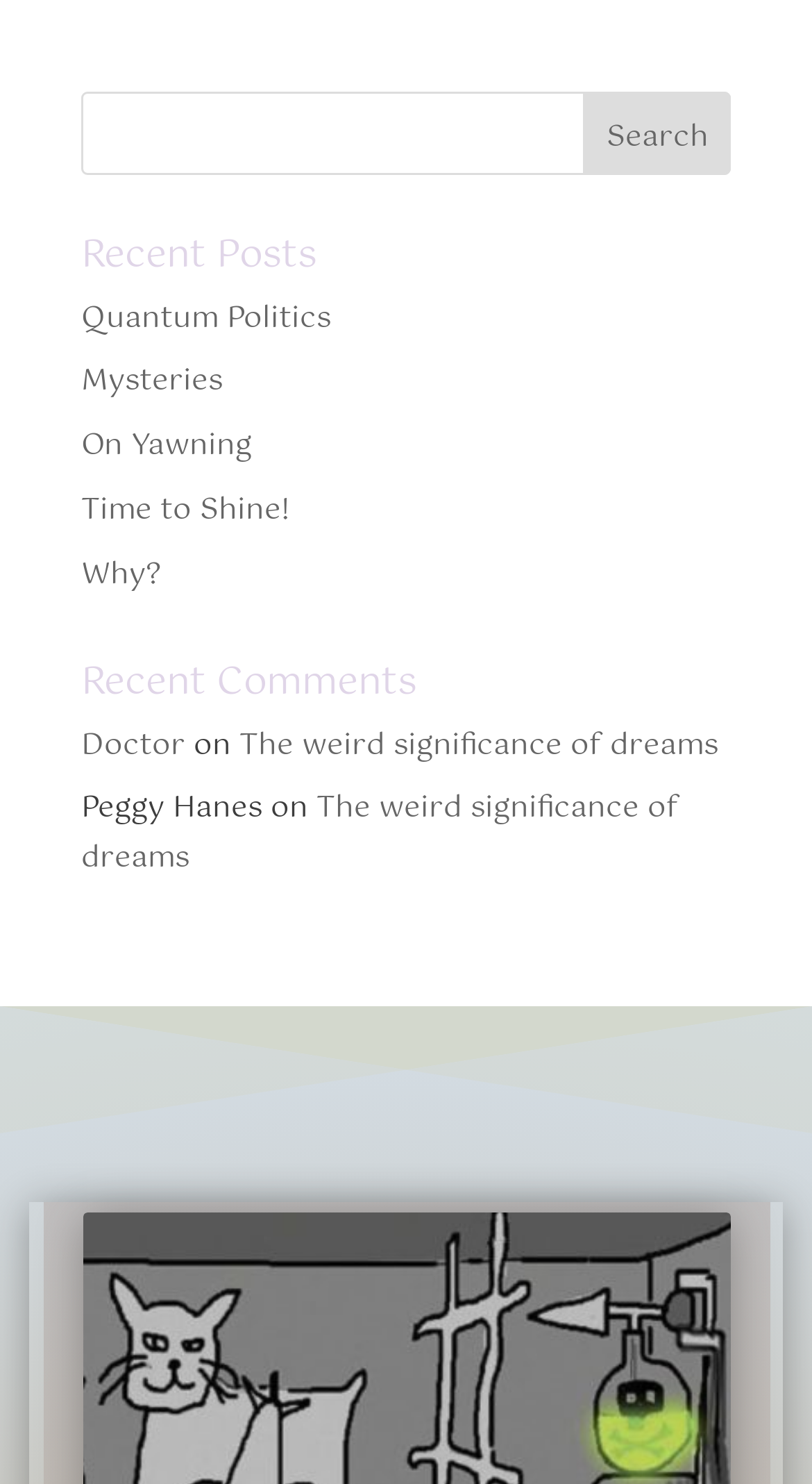Find and specify the bounding box coordinates that correspond to the clickable region for the instruction: "read the post Time to Shine!".

[0.1, 0.327, 0.356, 0.361]